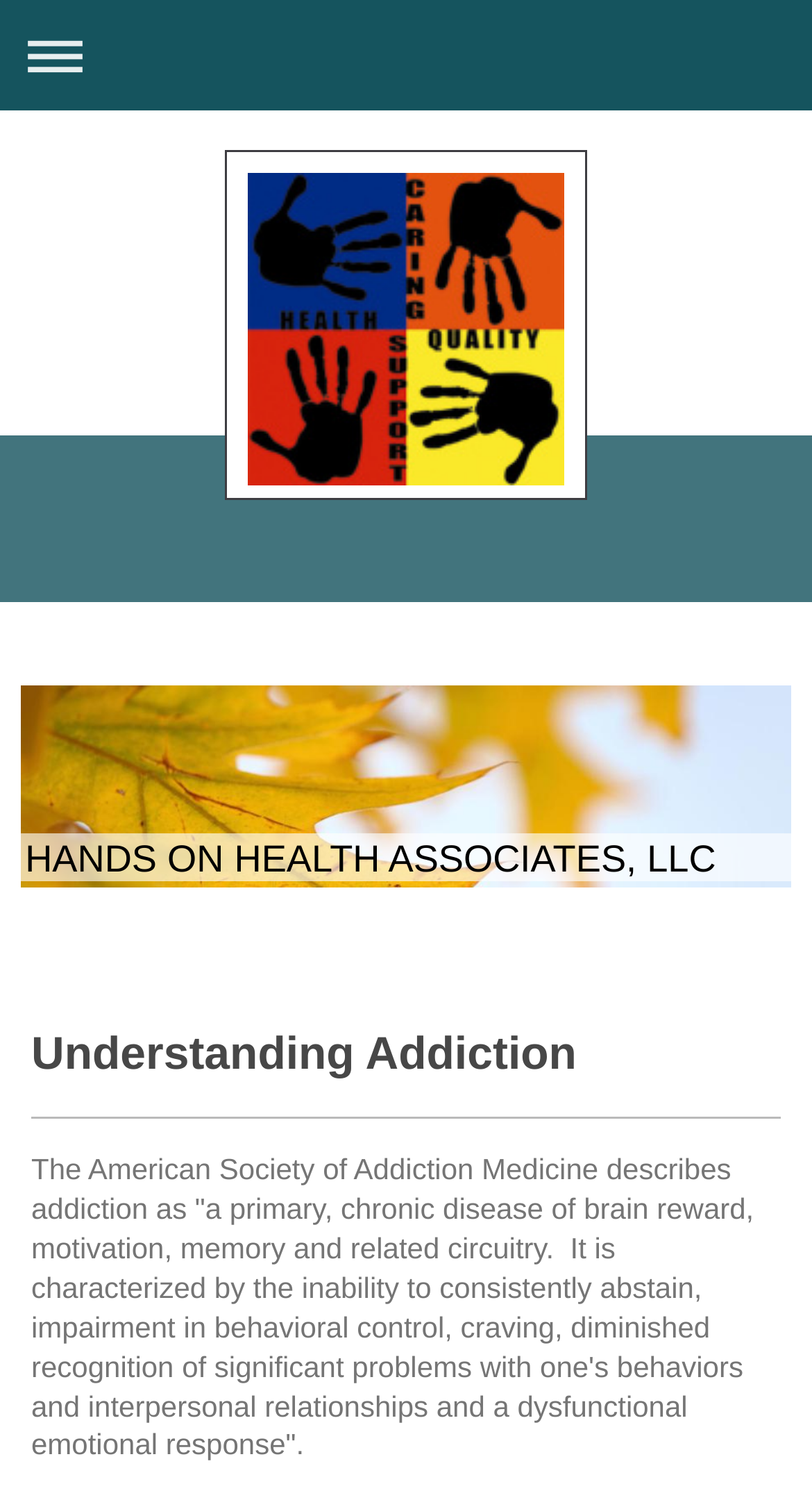What is the navigation option?
Refer to the image and provide a one-word or short phrase answer.

Expand/collapse navigation